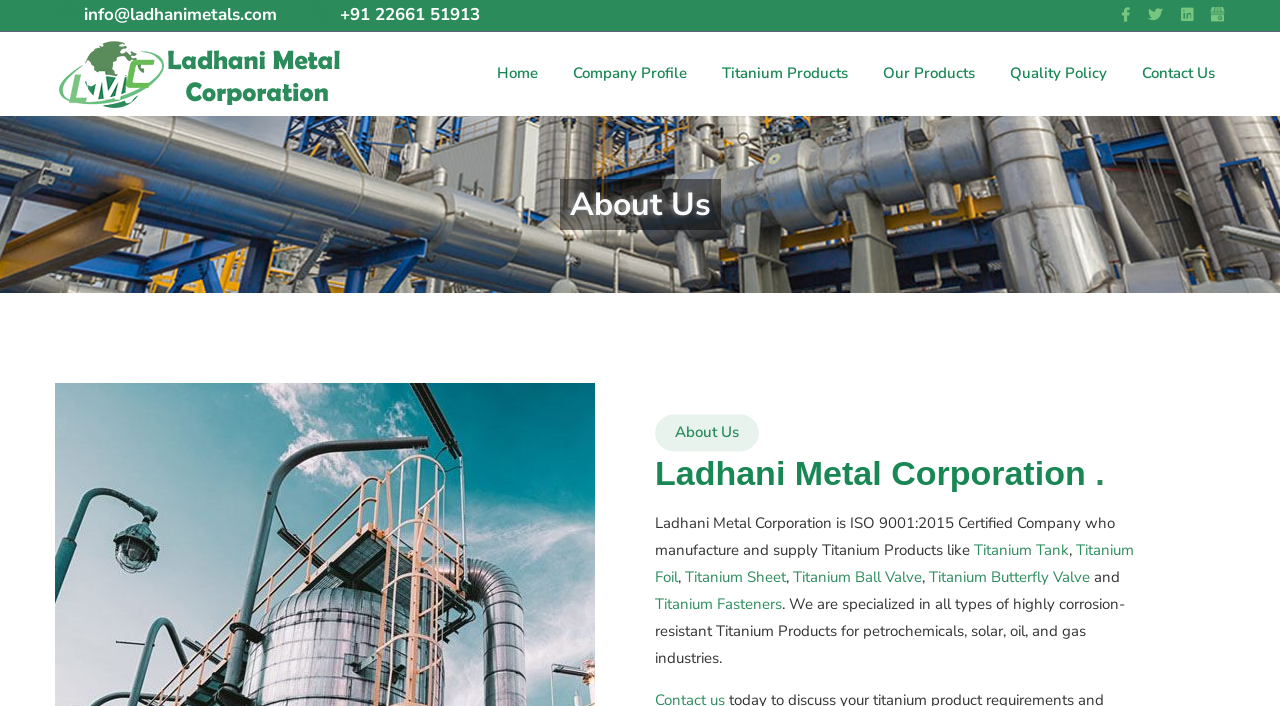Highlight the bounding box coordinates of the region I should click on to meet the following instruction: "Send an email to the company".

[0.043, 0.004, 0.216, 0.037]